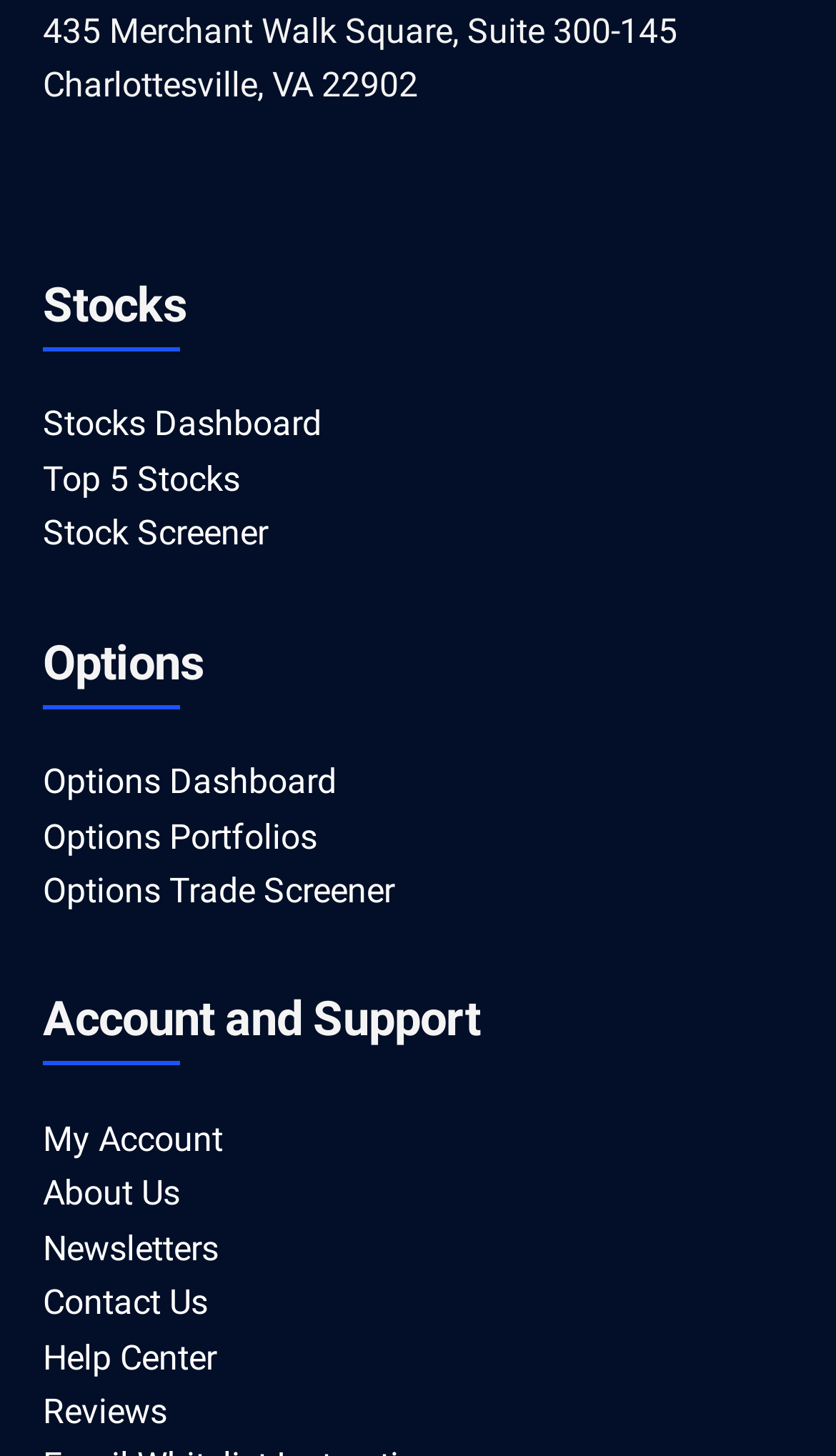Determine the coordinates of the bounding box for the clickable area needed to execute this instruction: "Get Help from Help Center".

[0.051, 0.918, 0.259, 0.946]